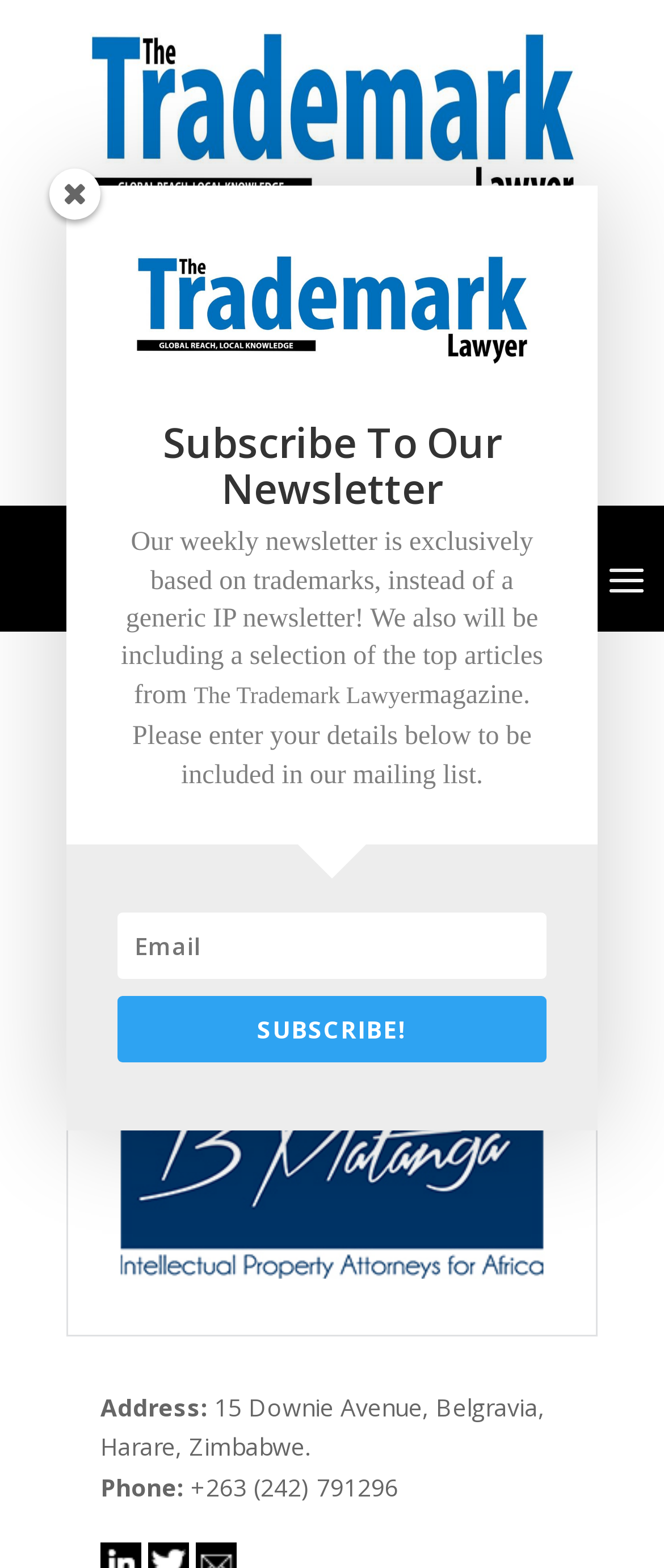Answer the question with a brief word or phrase:
What is the name of the magazine mentioned?

The Trademark Lawyer